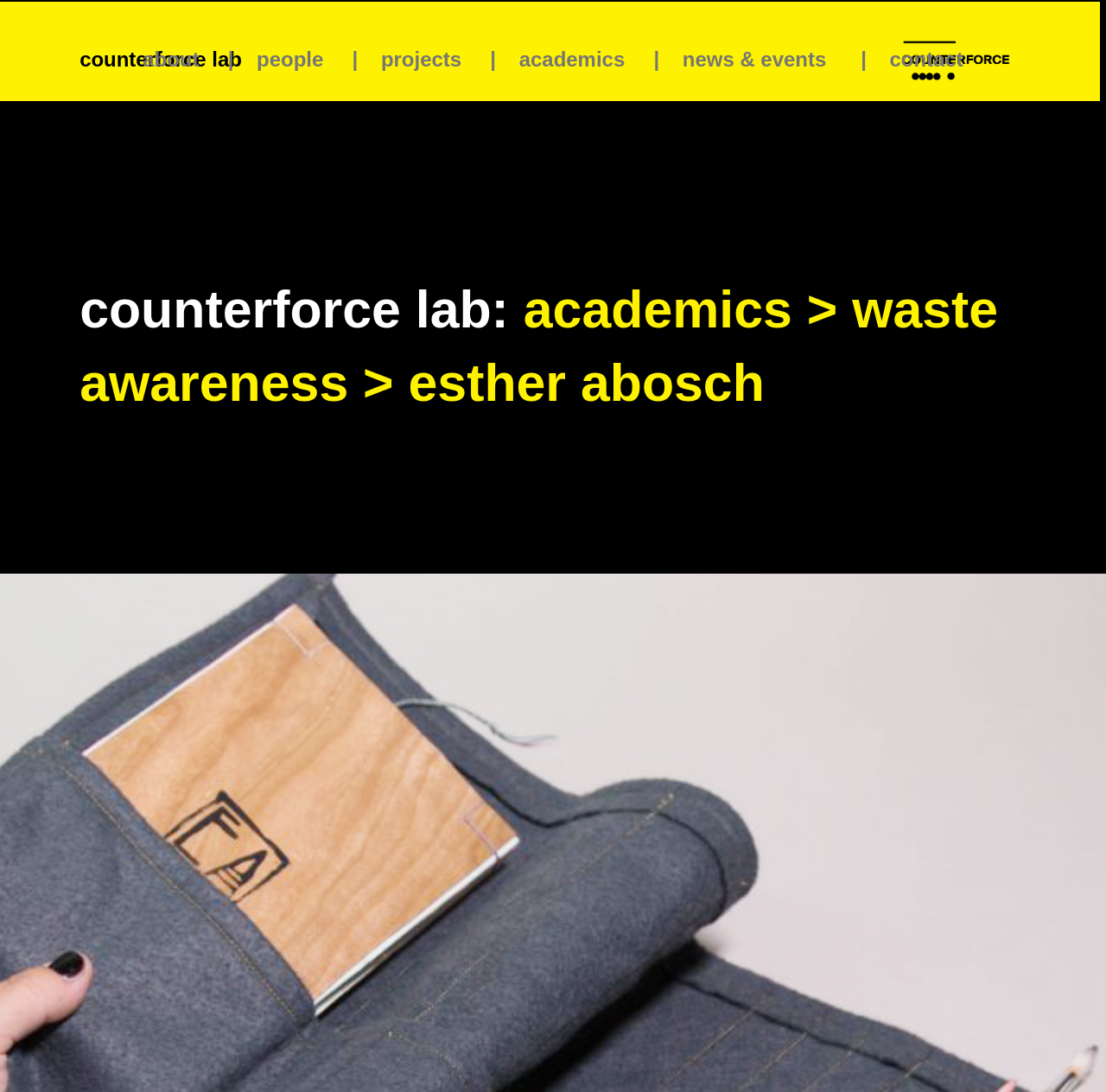Based on the element description: "news & events", identify the UI element and provide its bounding box coordinates. Use four float numbers between 0 and 1, [left, top, right, bottom].

[0.617, 0.043, 0.757, 0.066]